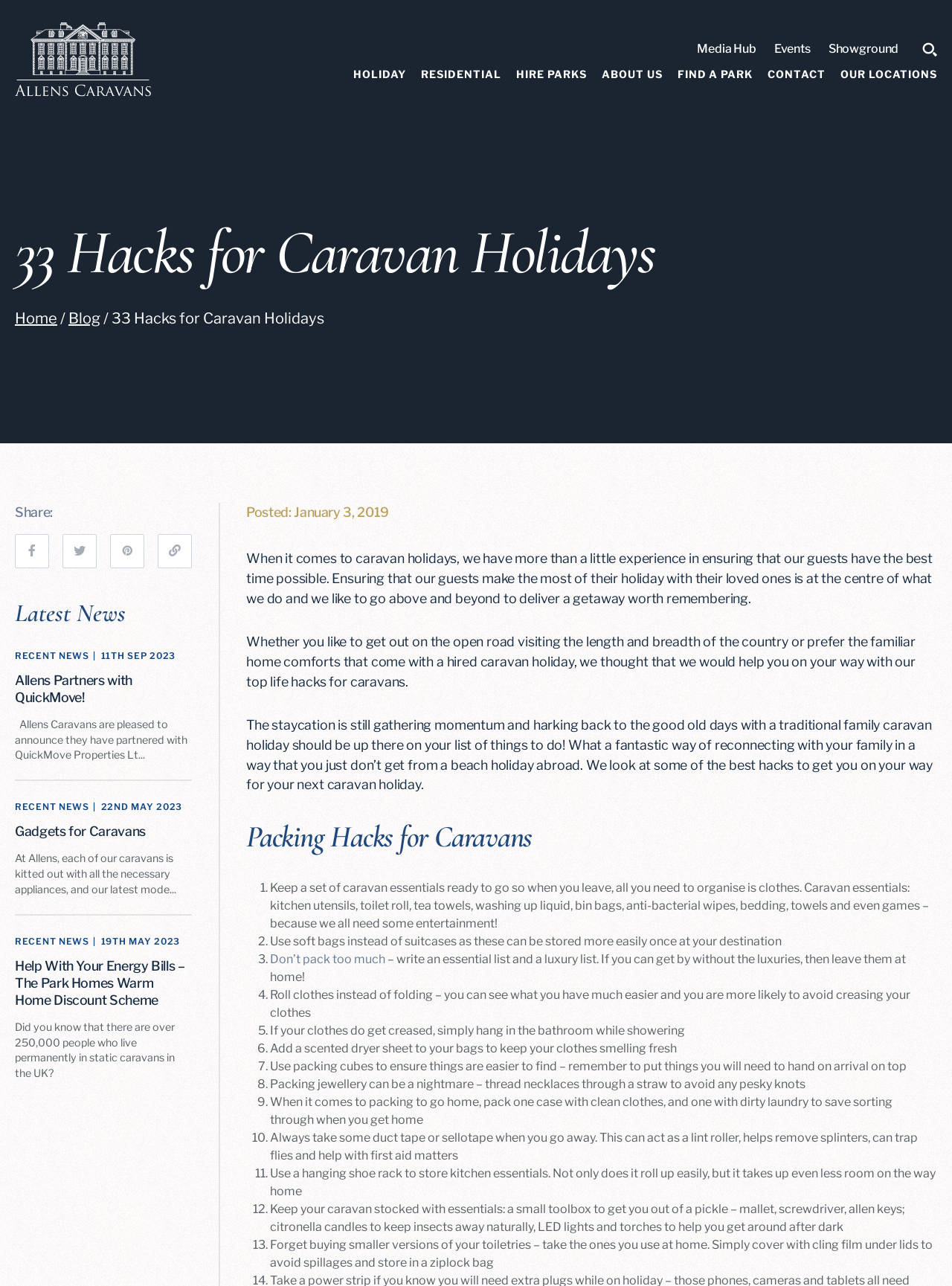Provide a short, one-word or phrase answer to the question below:
How many hacks are provided for caravan holidays?

33